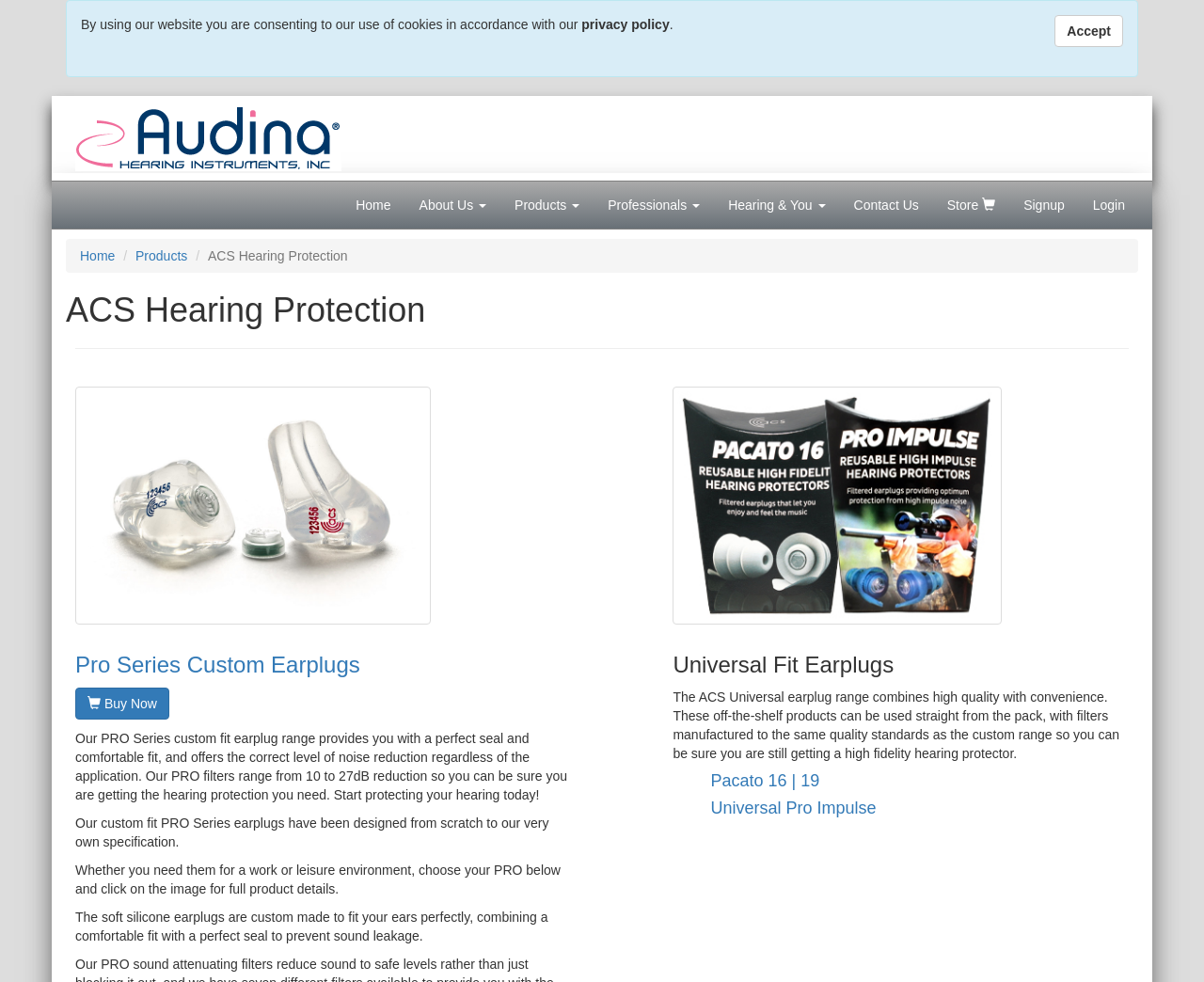What is the headline of the webpage?

ACS Hearing Protection